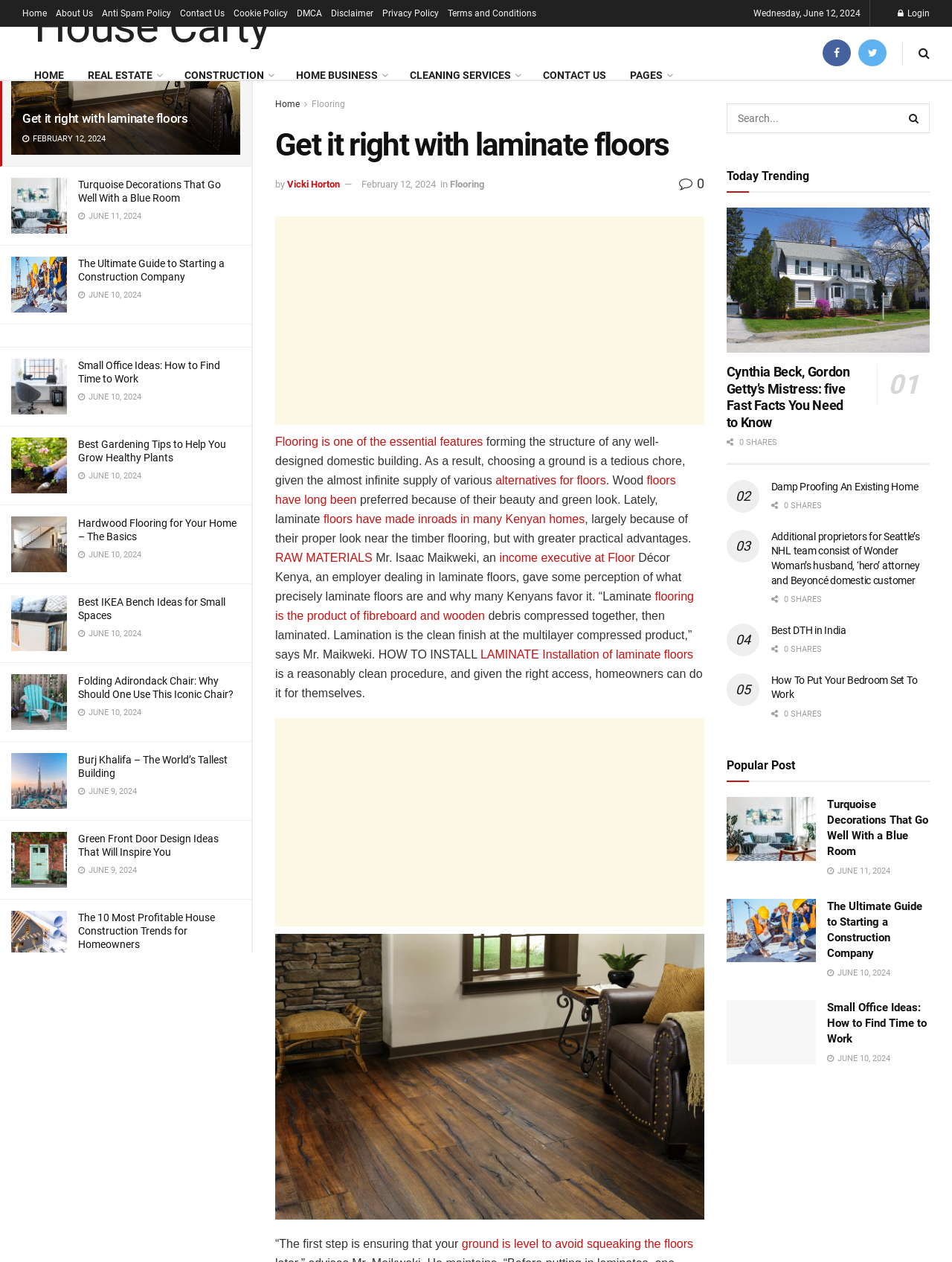Please answer the following question using a single word or phrase: 
What is the date of the latest article?

June 12, 2024